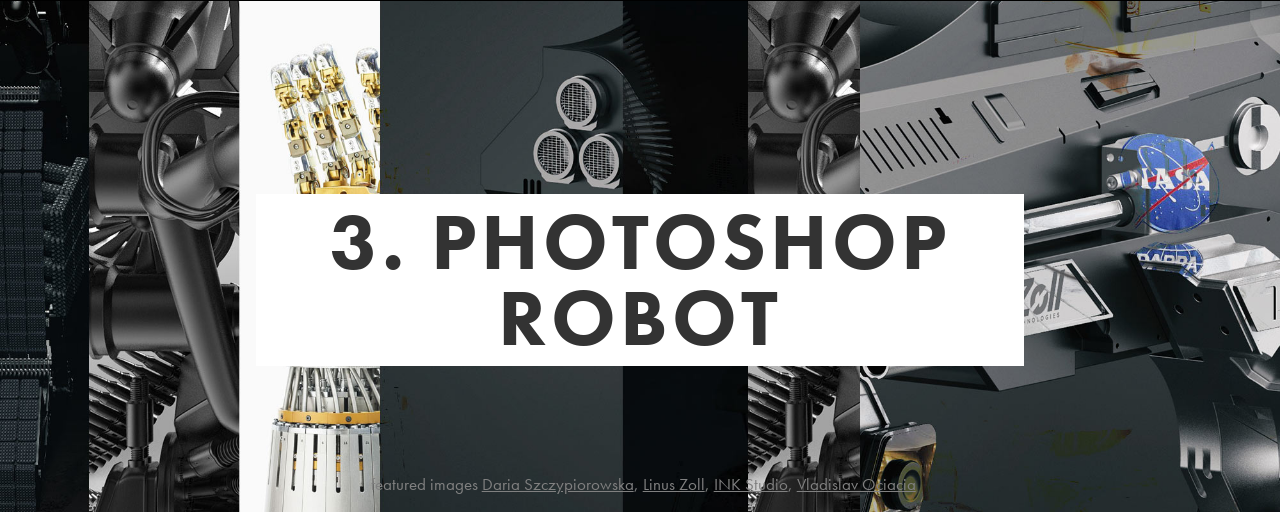Who are the contributors to this project?
Look at the image and answer with only one word or phrase.

Daria Szczypiorowska, Linus Zoll, INK Studio, and Vladislav Ociacia